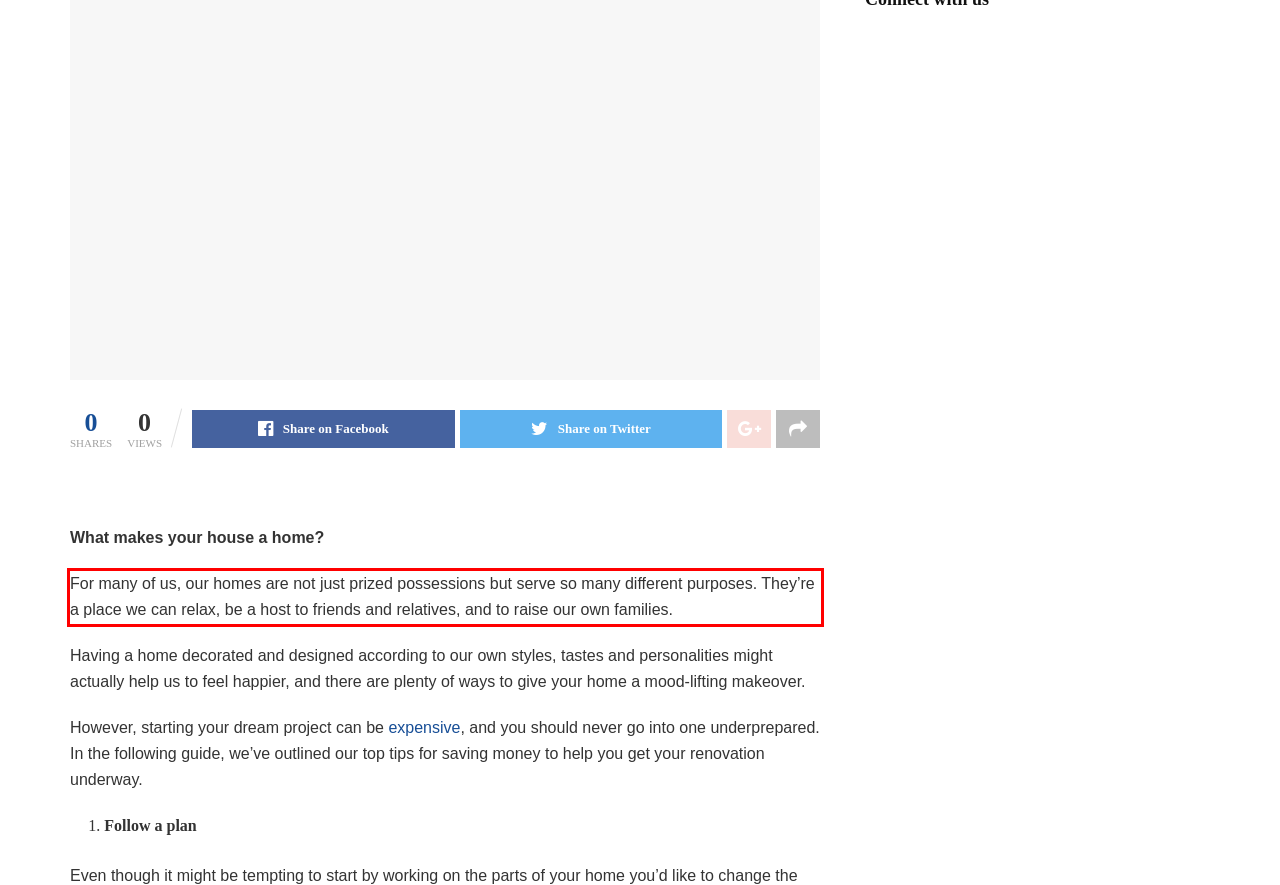Please look at the webpage screenshot and extract the text enclosed by the red bounding box.

For many of us, our homes are not just prized possessions but serve so many different purposes. They’re a place we can relax, be a host to friends and relatives, and to raise our own families.